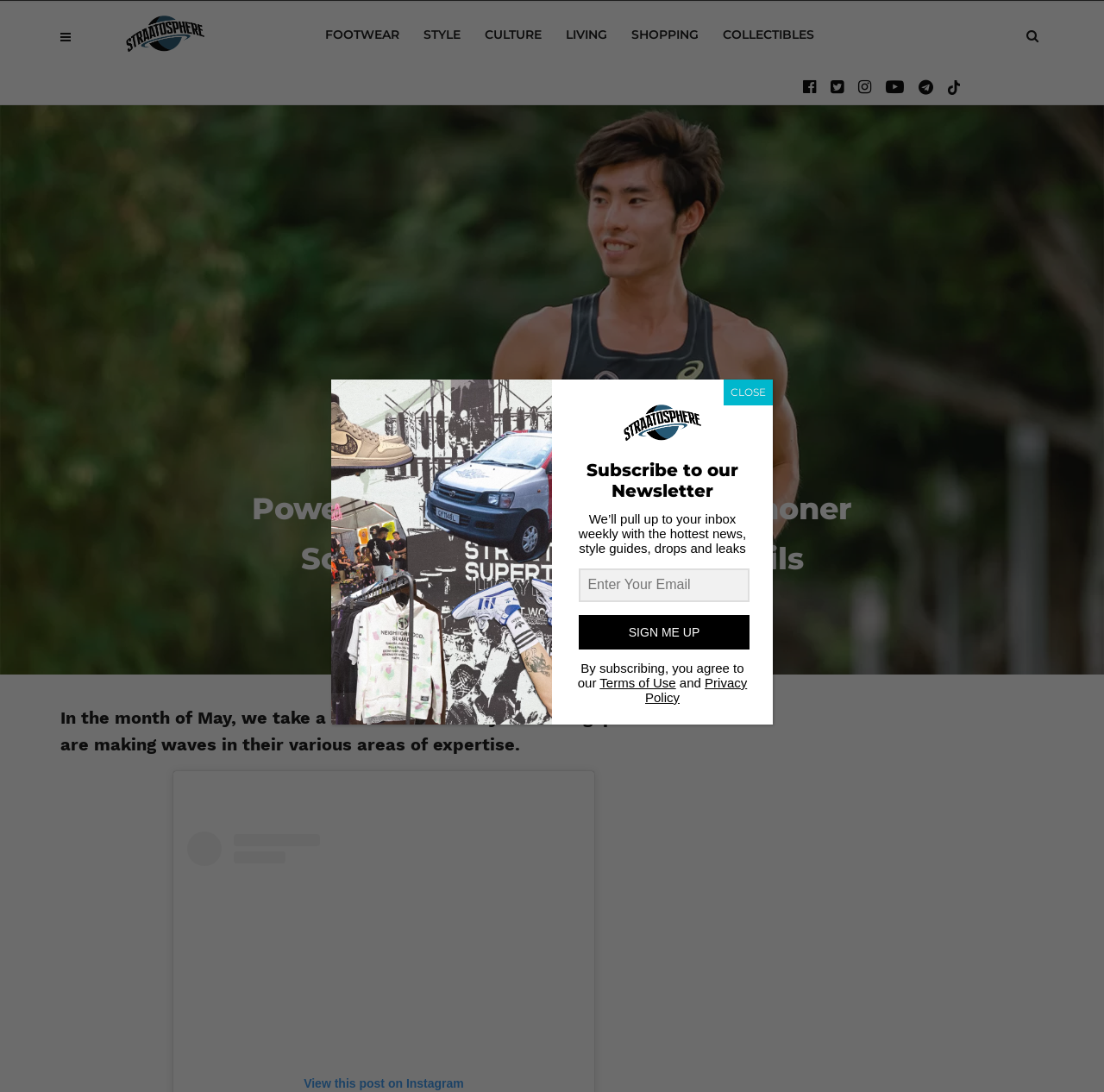Given the element description "name="EMAIL" placeholder="Enter Your Email"", identify the bounding box of the corresponding UI element.

[0.524, 0.52, 0.679, 0.551]